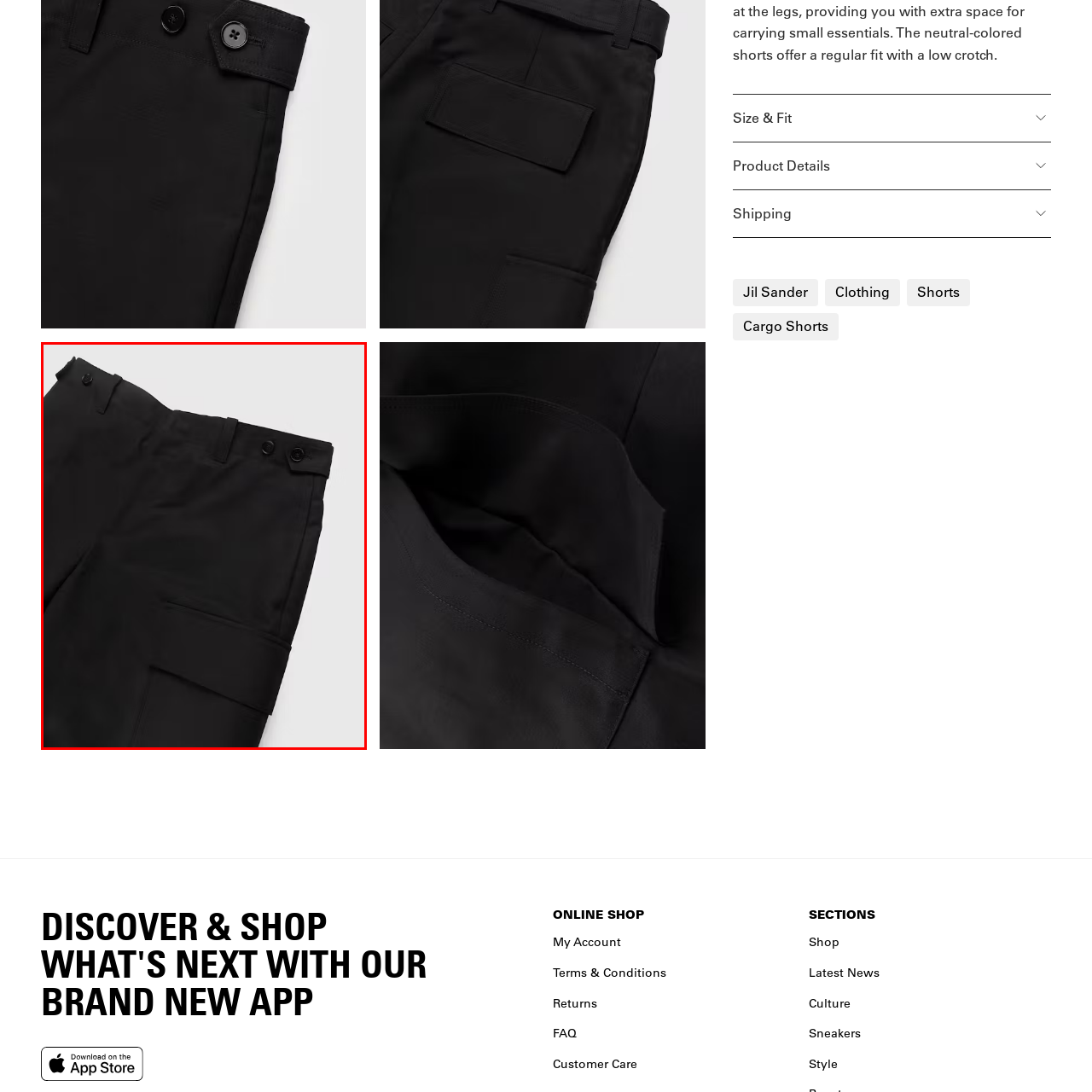Generate a thorough description of the part of the image enclosed by the red boundary.

This image showcases a close-up view of Jil Sander's Cotton Cargo Shorts in black, emphasizing their modern design and practical features. The shorts are crafted from a high-quality cotton fabric, displaying a sleek and minimalist aesthetic typical of Jil Sander's renowned style. The photo highlights the shorts' buttoned waistband, which includes two buttons, ensuring a secure fit. A prominent cargo pocket is featured on the side, adding functionality and a contemporary touch to the classic silhouette. The monochromatic black color enhances their versatility, making them suitable for various occasions, from casual outings to more stylish events. This image is part of a collection highlighting Jil Sander's latest offerings in clothing, particularly focusing on contemporary shorts for a fashionable wardrobe.